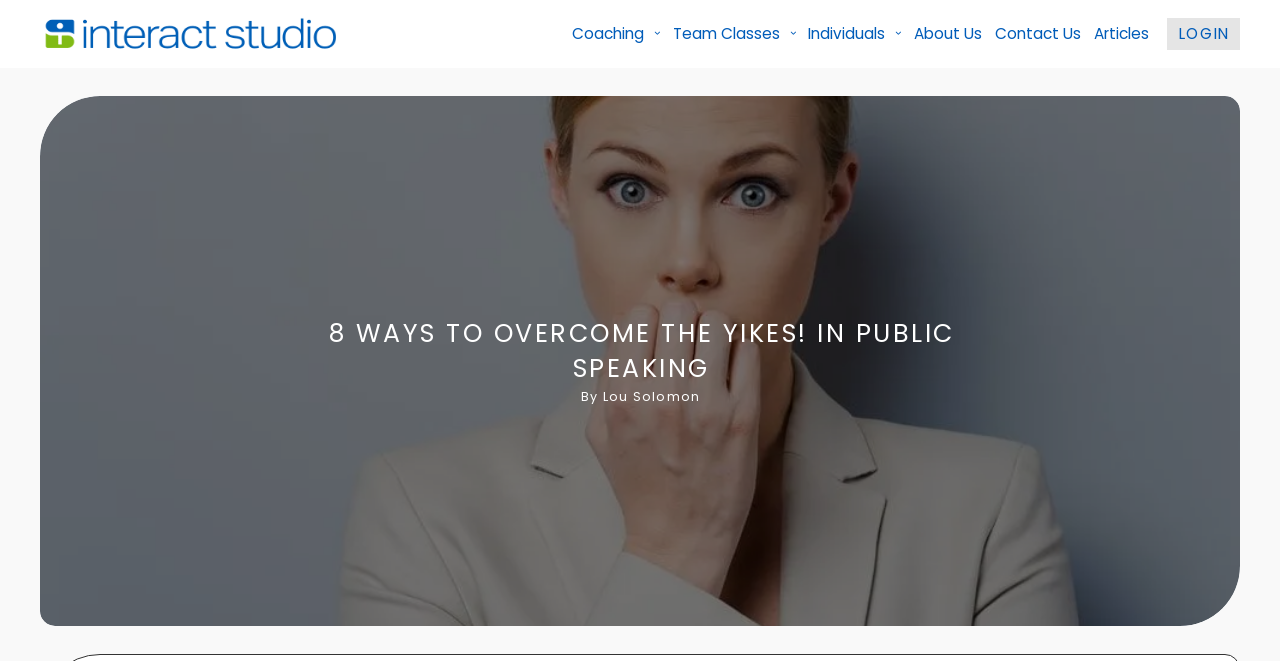What is the name of the studio? Based on the screenshot, please respond with a single word or phrase.

Interact Studio